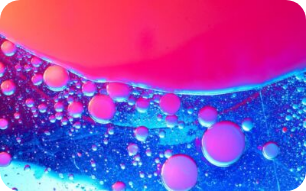Generate a comprehensive description of the image.

The image showcases a vibrant, abstract composition of colorful bubbles suspended in a liquid medium. The interplay of bright hues, particularly pink and blue, creates a visually striking contrast that draws the eye. The clarity and illumination of the bubbles against a glossy background evoke a sense of depth and fluidity, inviting viewers to explore the intricate details of the liquid surface. This captivating visual could represent themes of creativity and exploration, making it an ideal accompaniment to discussions on innovative concepts, such as those featured in upcoming conferences like the American Association of Geographers Conference 2024 and Latino/a/x Studies Association Conference 2024.